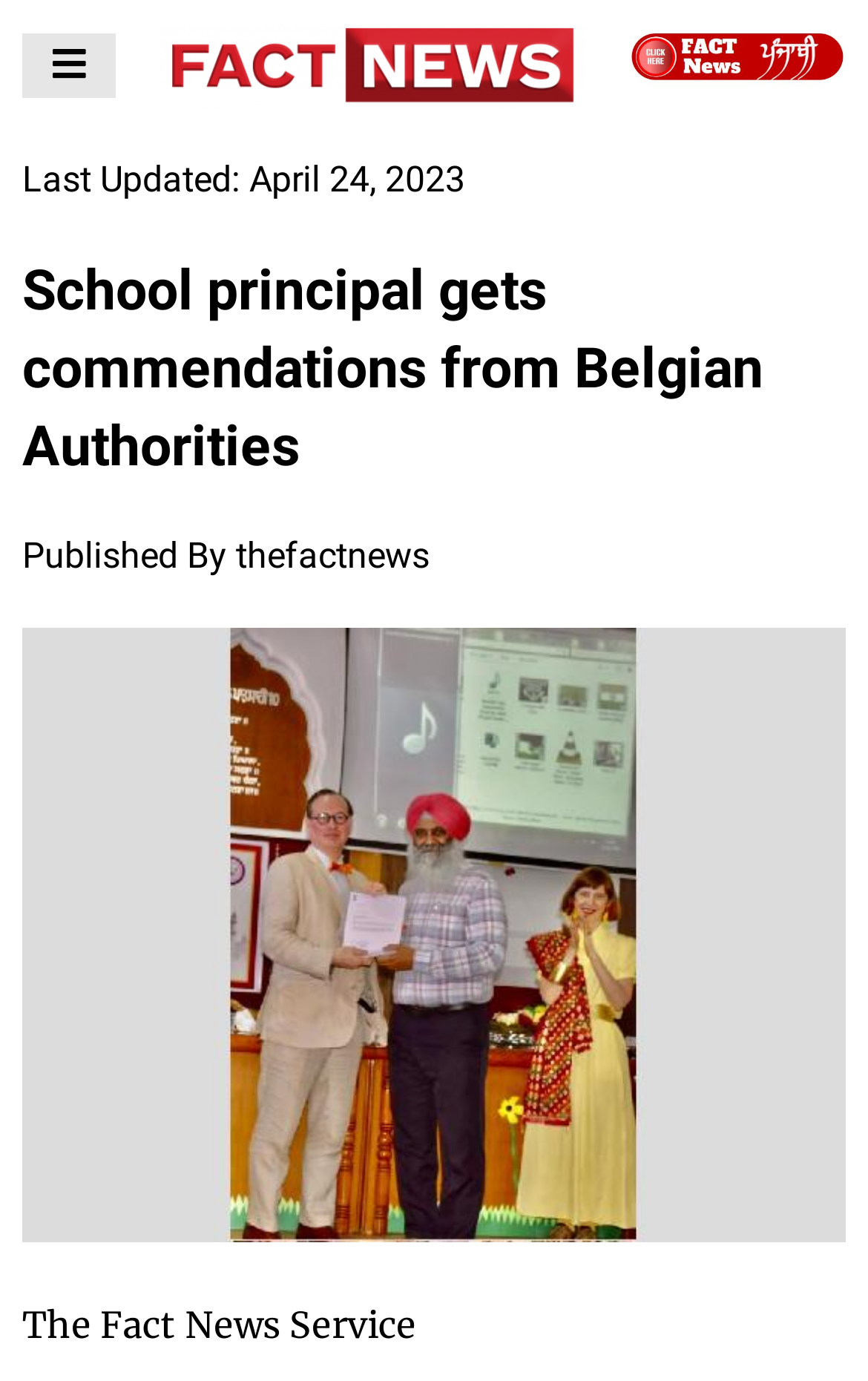Refer to the element description Published By thefactnews and identify the corresponding bounding box in the screenshot. Format the coordinates as (top-left x, top-left y, bottom-right x, bottom-right y) with values in the range of 0 to 1.

[0.026, 0.383, 0.495, 0.422]